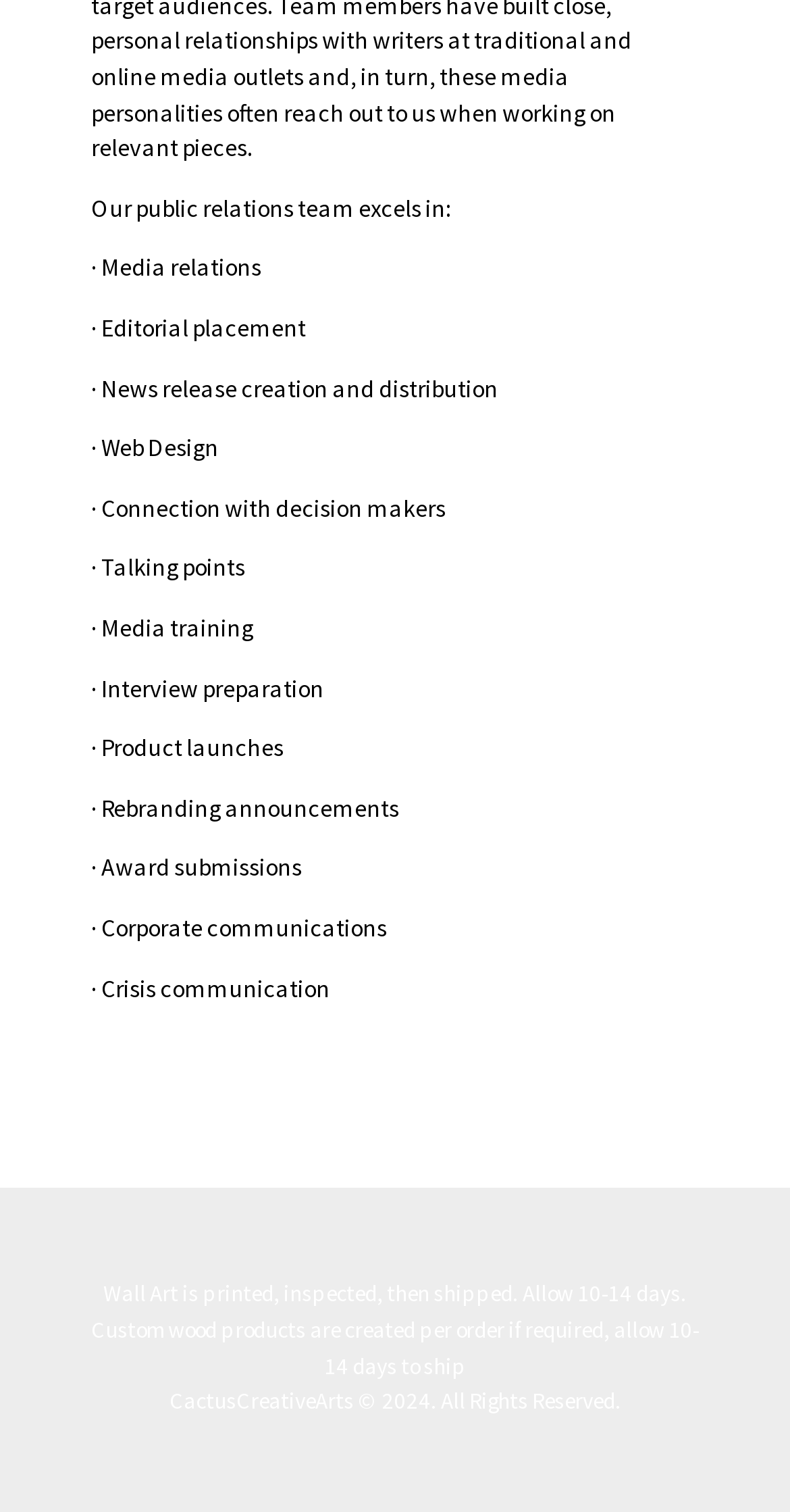What services does the public relations team offer?
Refer to the image and provide a one-word or short phrase answer.

Media relations, editorial placement, etc.